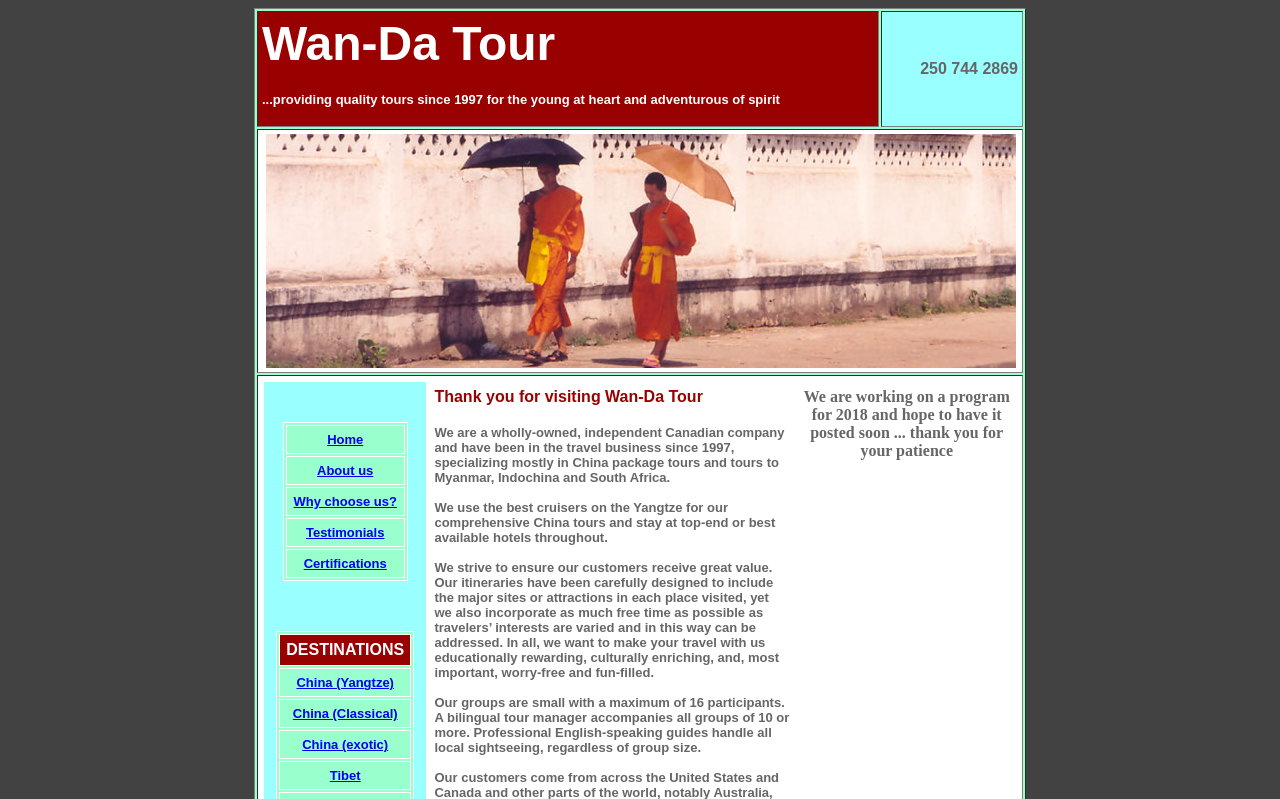Give a full account of the webpage's elements and their arrangement.

The webpage is the home page of Wan-Da Tour, a travel company that provides quality tours since 1997. At the top, there is a heading "Wan-Da Tour" followed by a brief description of the company. Below this, there is a contact information section with a phone number and email address.

The main content of the page is divided into two sections. On the left, there is a large image of monks strolling along a street in Luang Prabang, Laos. Above the image, there is a table with a navigation menu that includes links to "Home", "About us", "Why choose us?", "Testimonials", and "Certifications".

On the right side of the image, there is a section with a heading "Thank you for visiting Wan-Da Tour". Below this, there are three paragraphs of text that describe the company's approach to travel, including the use of high-quality cruisers and hotels, carefully designed itineraries, and small group sizes with bilingual tour managers and professional English-speaking guides.

Below the image, there is a table with a list of destinations, including China (Yangtze), China (Classical), China (exotic), and Tibet. Each destination has a link to a corresponding webpage.